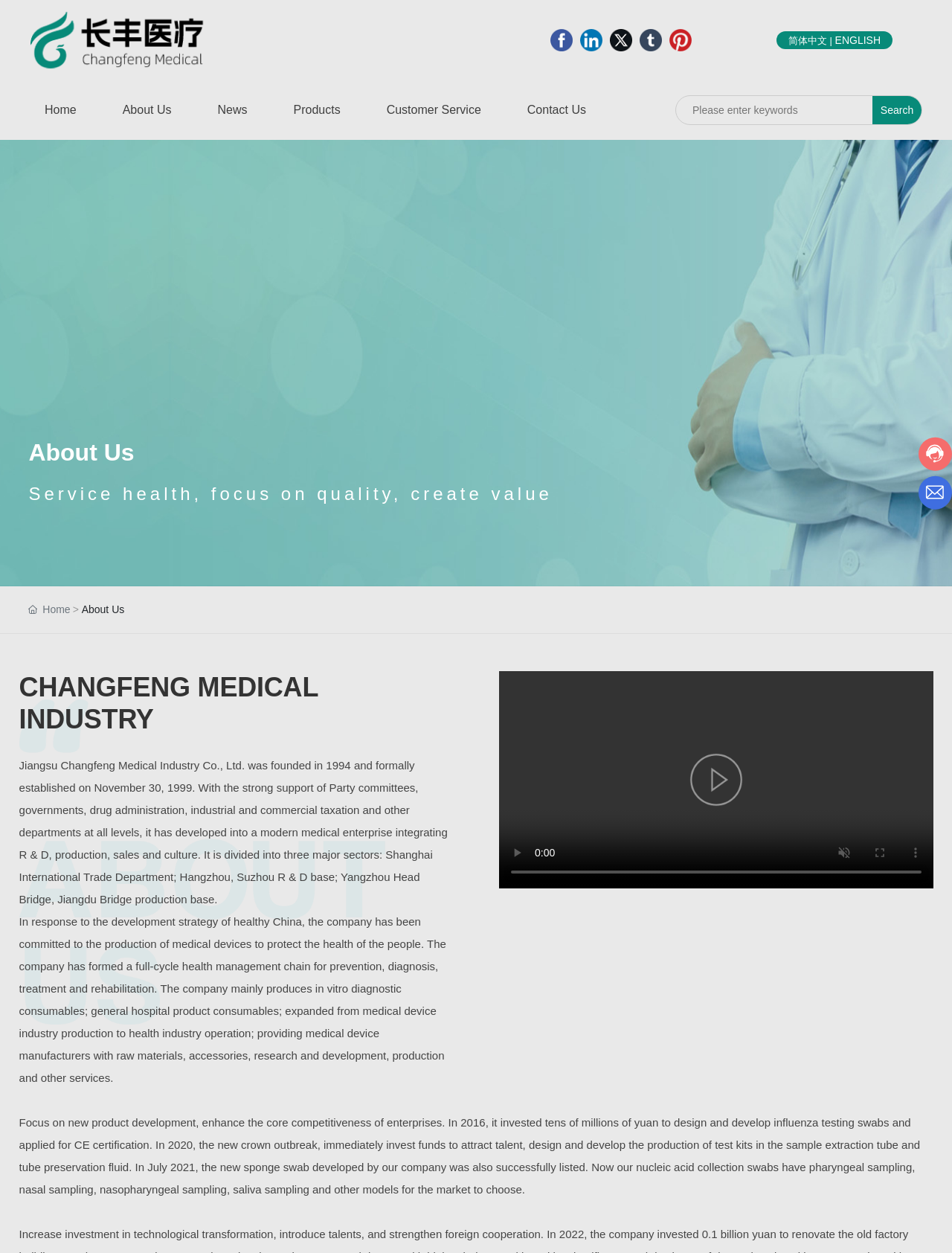Refer to the image and provide an in-depth answer to the question:
What is the company's goal in terms of health management?

The company's goal in terms of health management is to form a full-cycle health management chain for prevention, diagnosis, treatment, and rehabilitation. This is mentioned in the 'About Us' section, where it is stated that the company has formed a full-cycle health management chain to provide comprehensive health services.